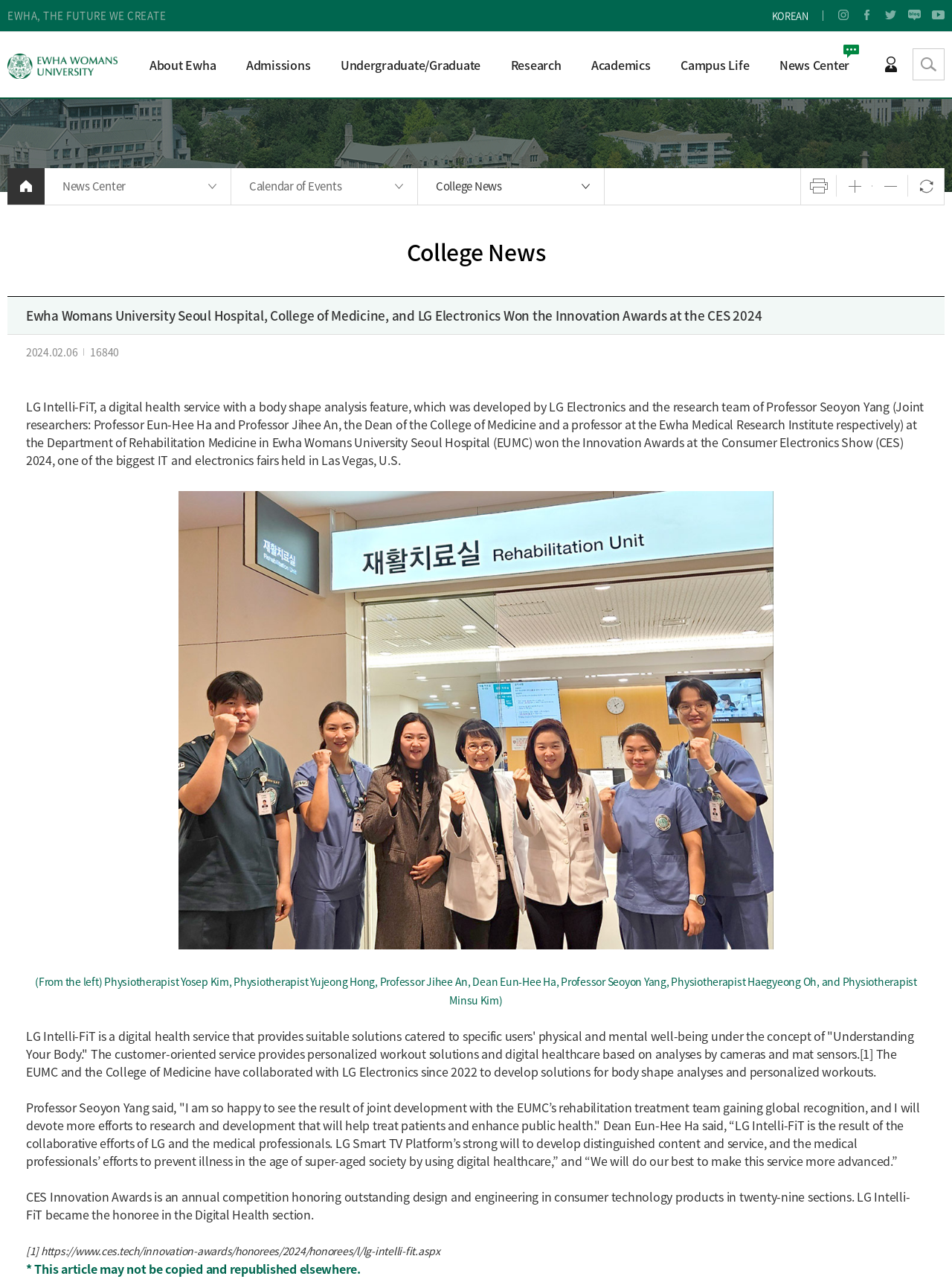Please identify the bounding box coordinates of the region to click in order to complete the given instruction: "Visit the Ewha W.U website". The coordinates should be four float numbers between 0 and 1, i.e., [left, top, right, bottom].

[0.008, 0.039, 0.123, 0.062]